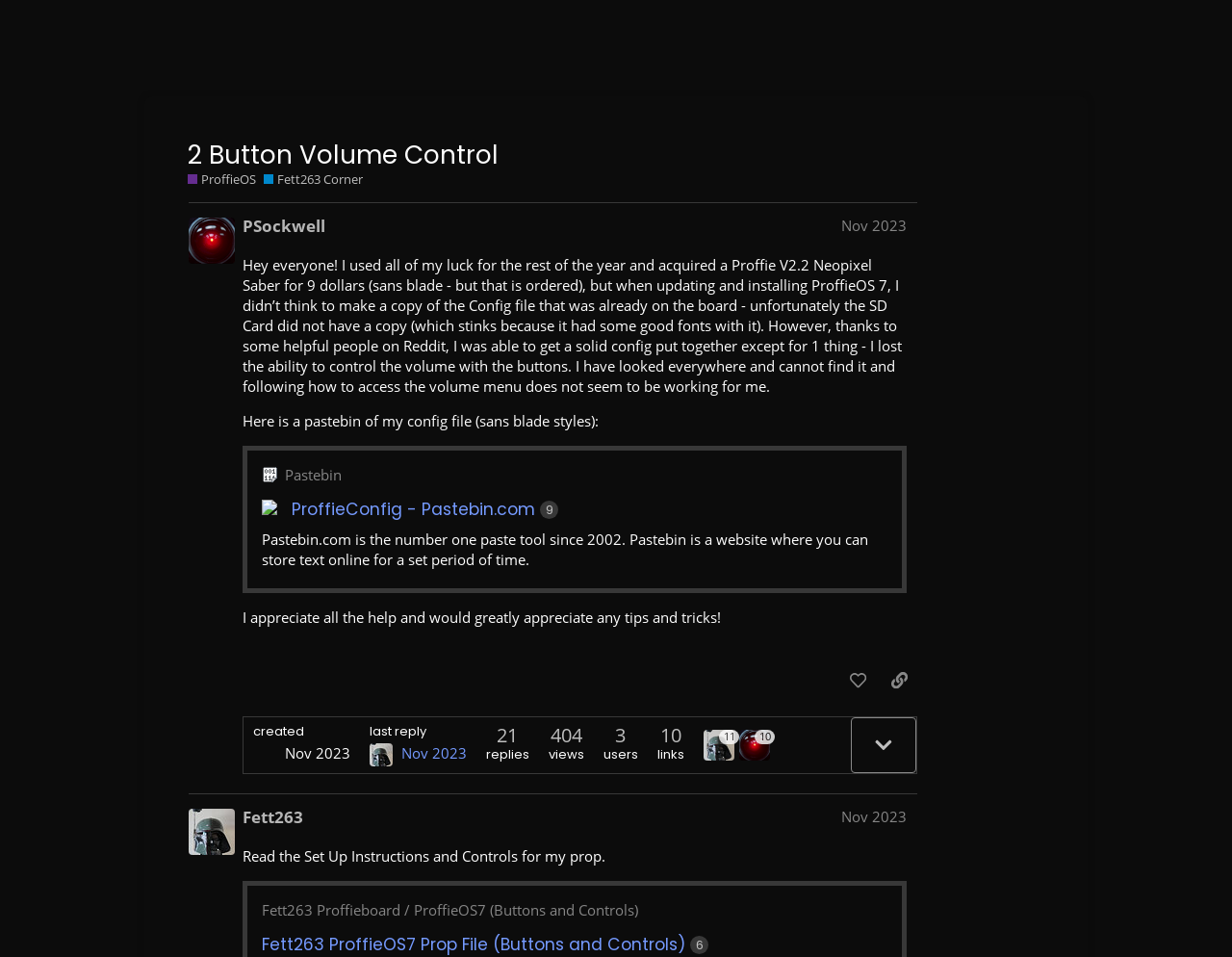Analyze and describe the webpage in a detailed narrative.

This webpage appears to be a forum or discussion board, with multiple posts and replies from users. At the top of the page, there is a header section with links to "The Crucible", "2 Button Volume Control", "ProffieOS", and "Fett263 Corner". There are also buttons for "Log In", "Search", and a menu.

Below the header, there are two posts from users "Fett263" and "PSockwell", each with a heading that includes the user's name and the date "Nov 2023". The posts contain blocks of text, with some quotes and replies from other users. There are also buttons to "like" or "copy a link" to each post.

The first post from "Fett263" has a quote from "PSockwell" and a reply from "Fett263". The second post from "PSockwell" has a question about changing the color of a configuration, and a reply from "Fett263" with some advice.

Throughout the page, there are several images, including icons for the "Log In" and "Search" buttons, as well as some generic images used for expanding or collapsing quotes. The overall layout is dense, with multiple posts and replies stacked vertically, but the use of headings, quotes, and buttons helps to organize the content and make it easier to read.